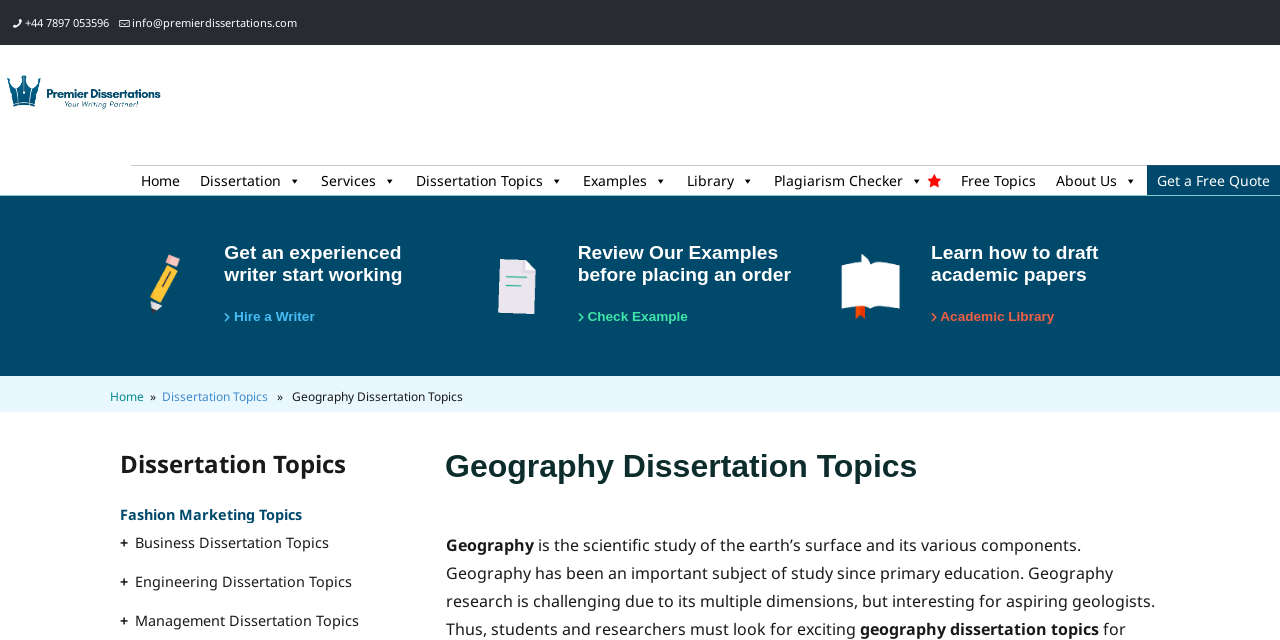Pinpoint the bounding box coordinates for the area that should be clicked to perform the following instruction: "Hire a writer".

[0.175, 0.483, 0.246, 0.506]